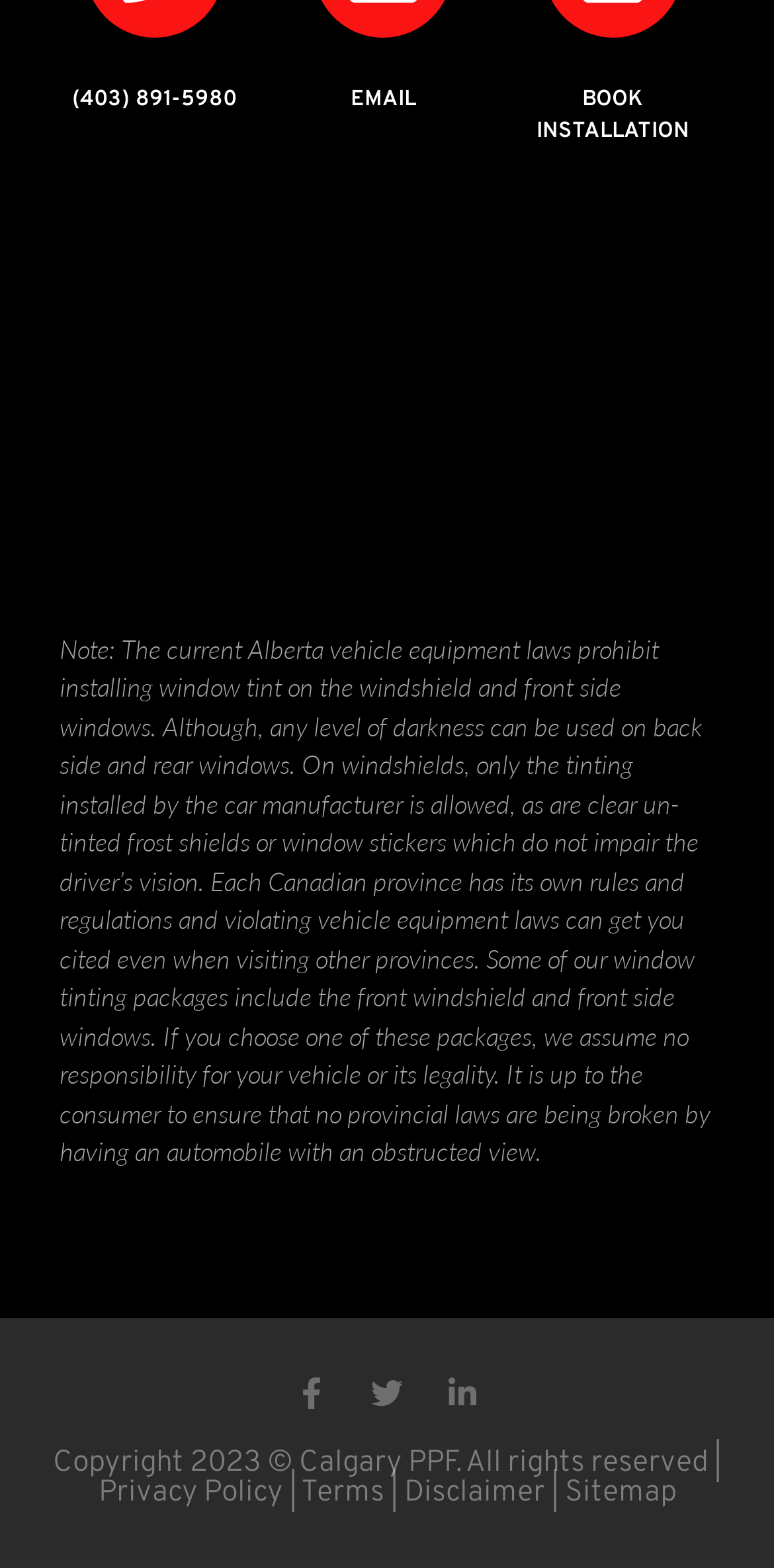Using a single word or phrase, answer the following question: 
What is the copyright year?

2023